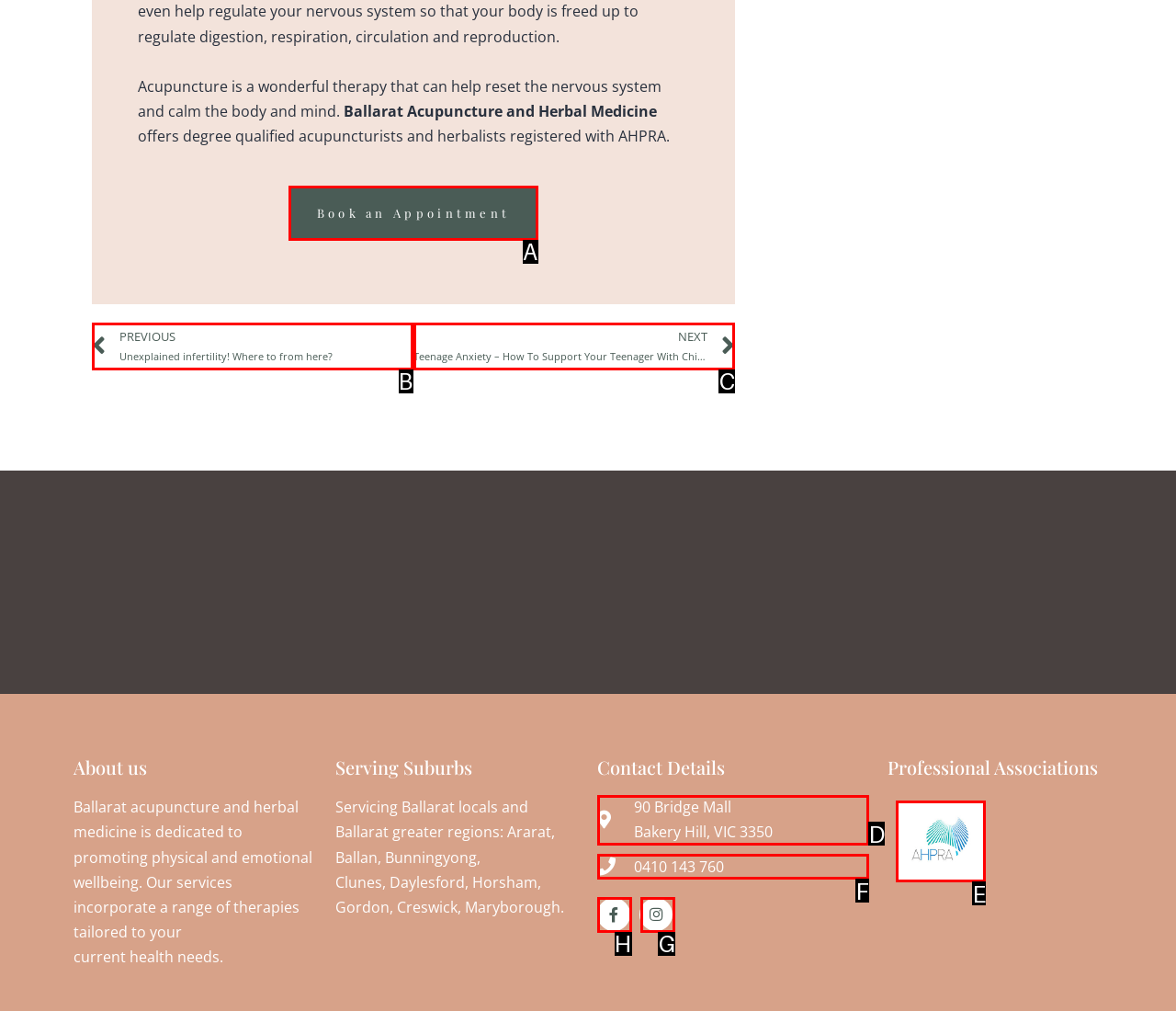Tell me which option I should click to complete the following task: Visit Facebook page Answer with the option's letter from the given choices directly.

H